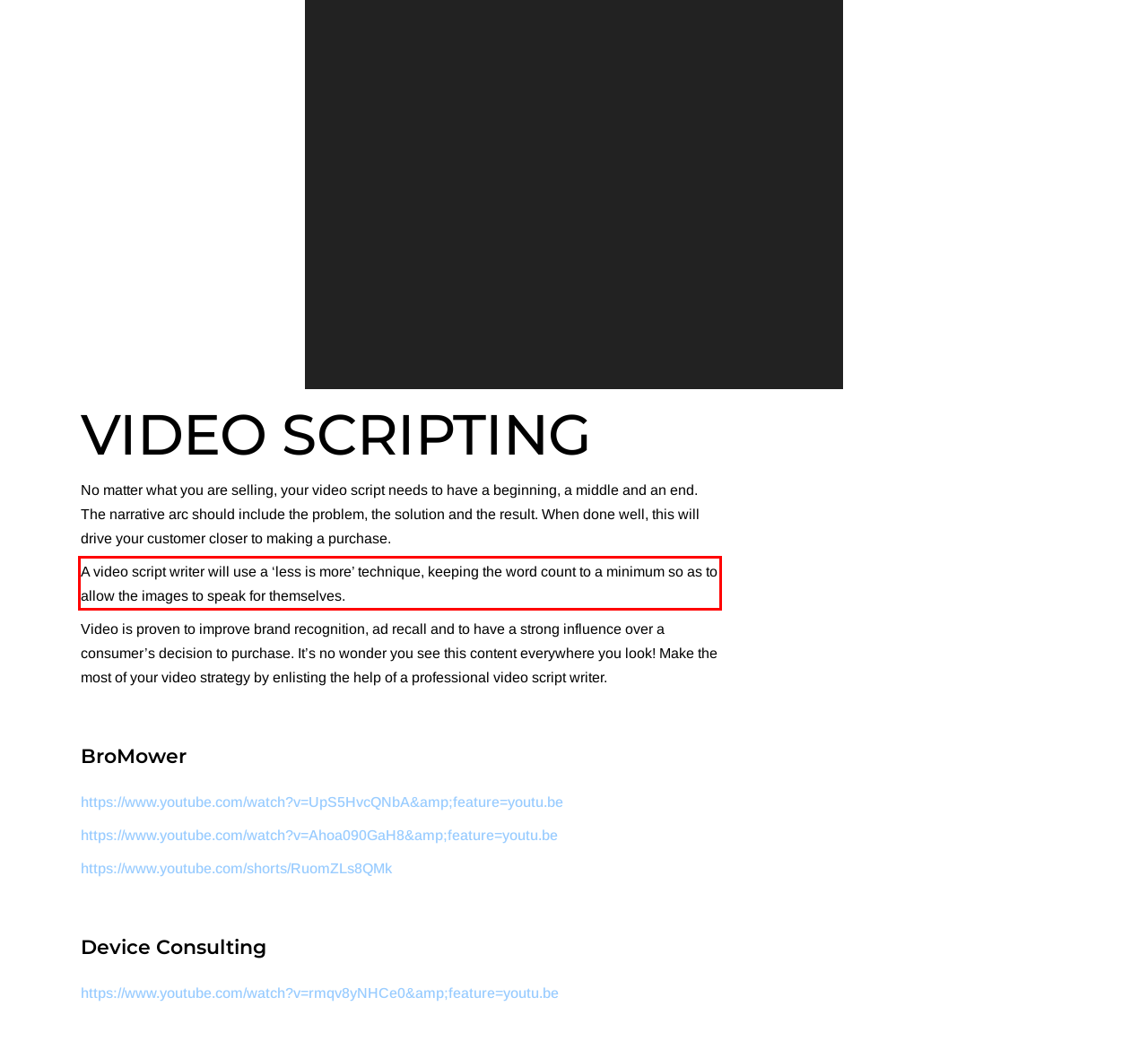There is a UI element on the webpage screenshot marked by a red bounding box. Extract and generate the text content from within this red box.

A video script writer will use a ‘less is more’ technique, keeping the word count to a minimum so as to allow the images to speak for themselves.